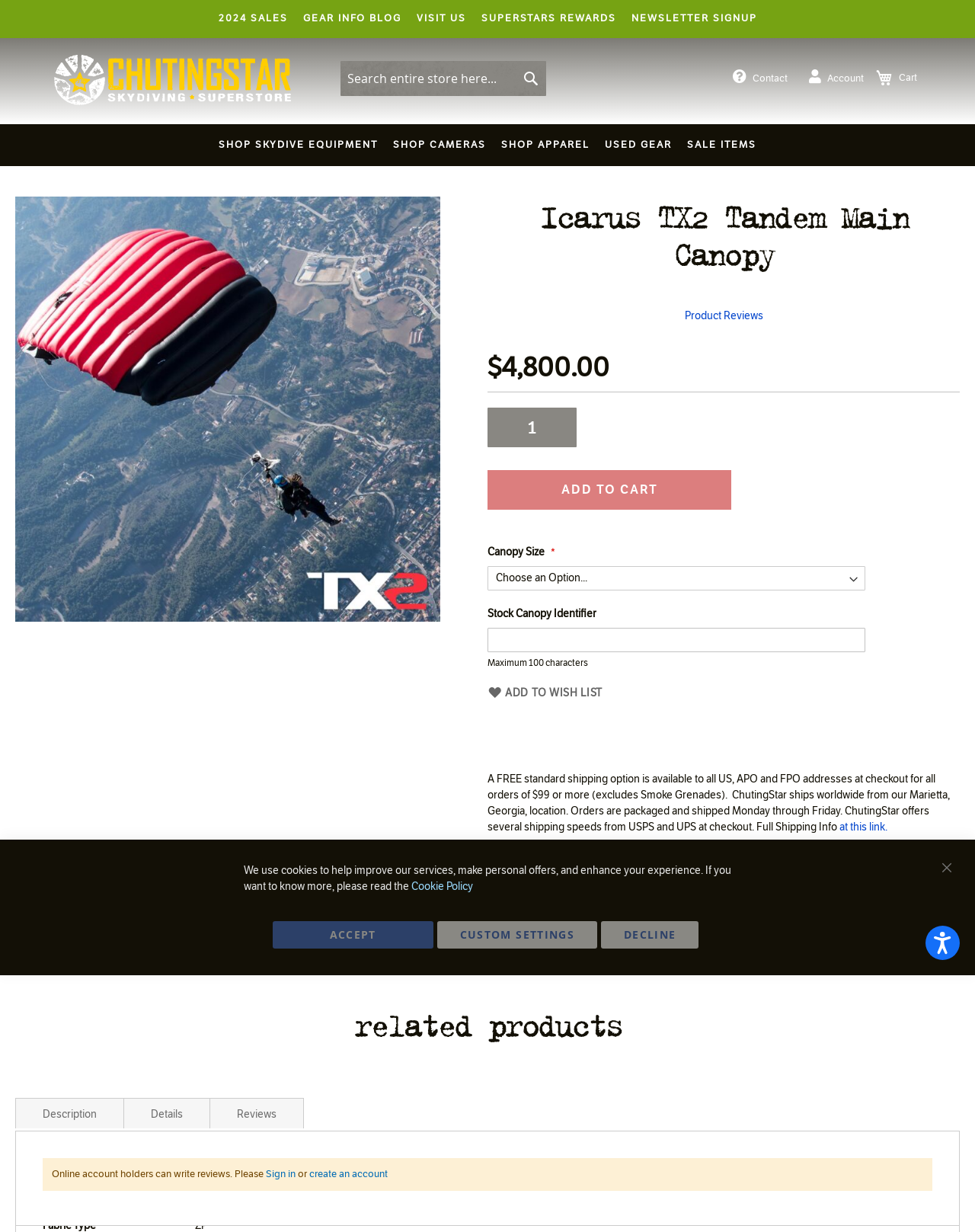Locate the bounding box of the UI element described in the following text: "Practices & Industries".

None